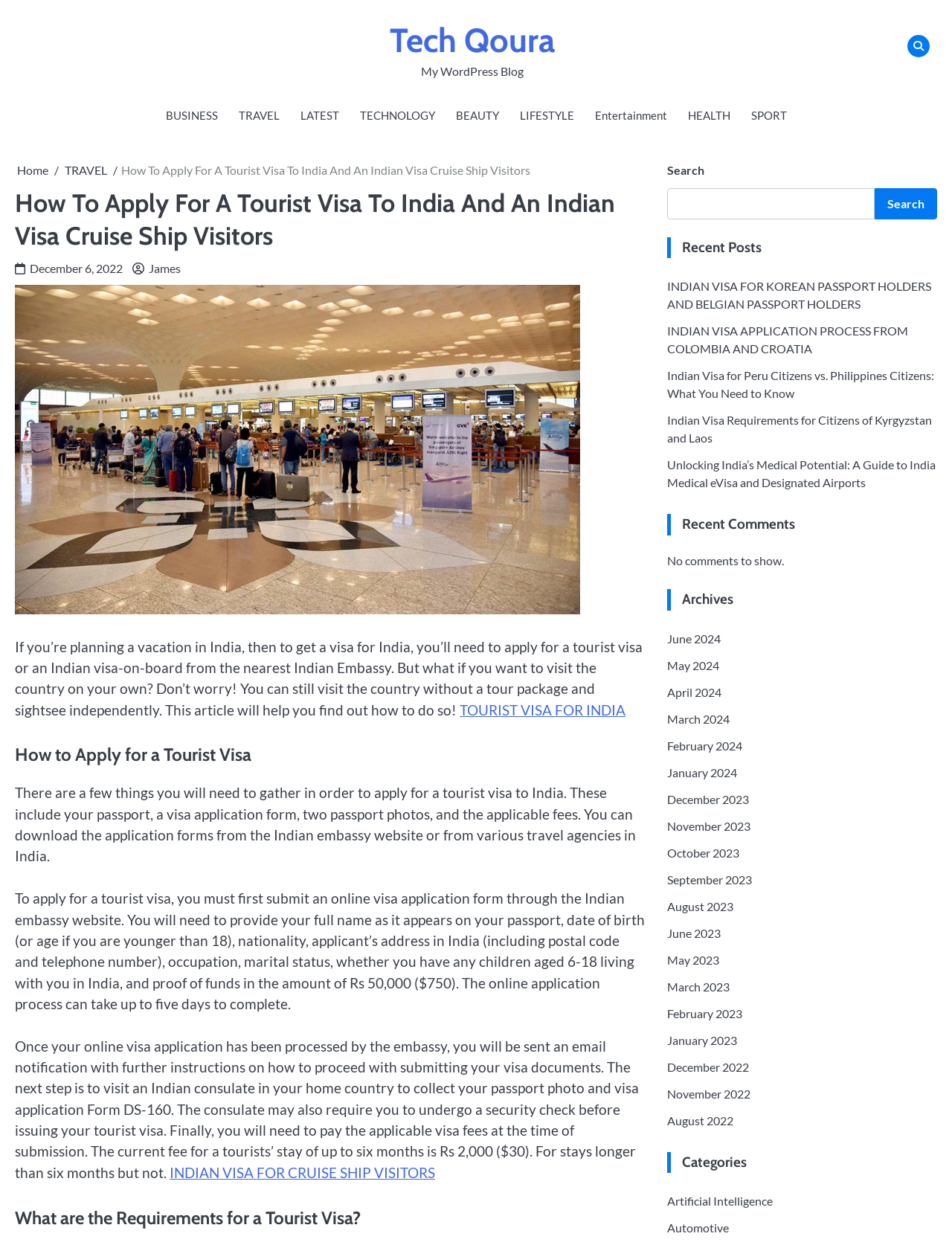Locate and provide the bounding box coordinates for the HTML element that matches this description: "LATEST".

[0.304, 0.08, 0.367, 0.105]